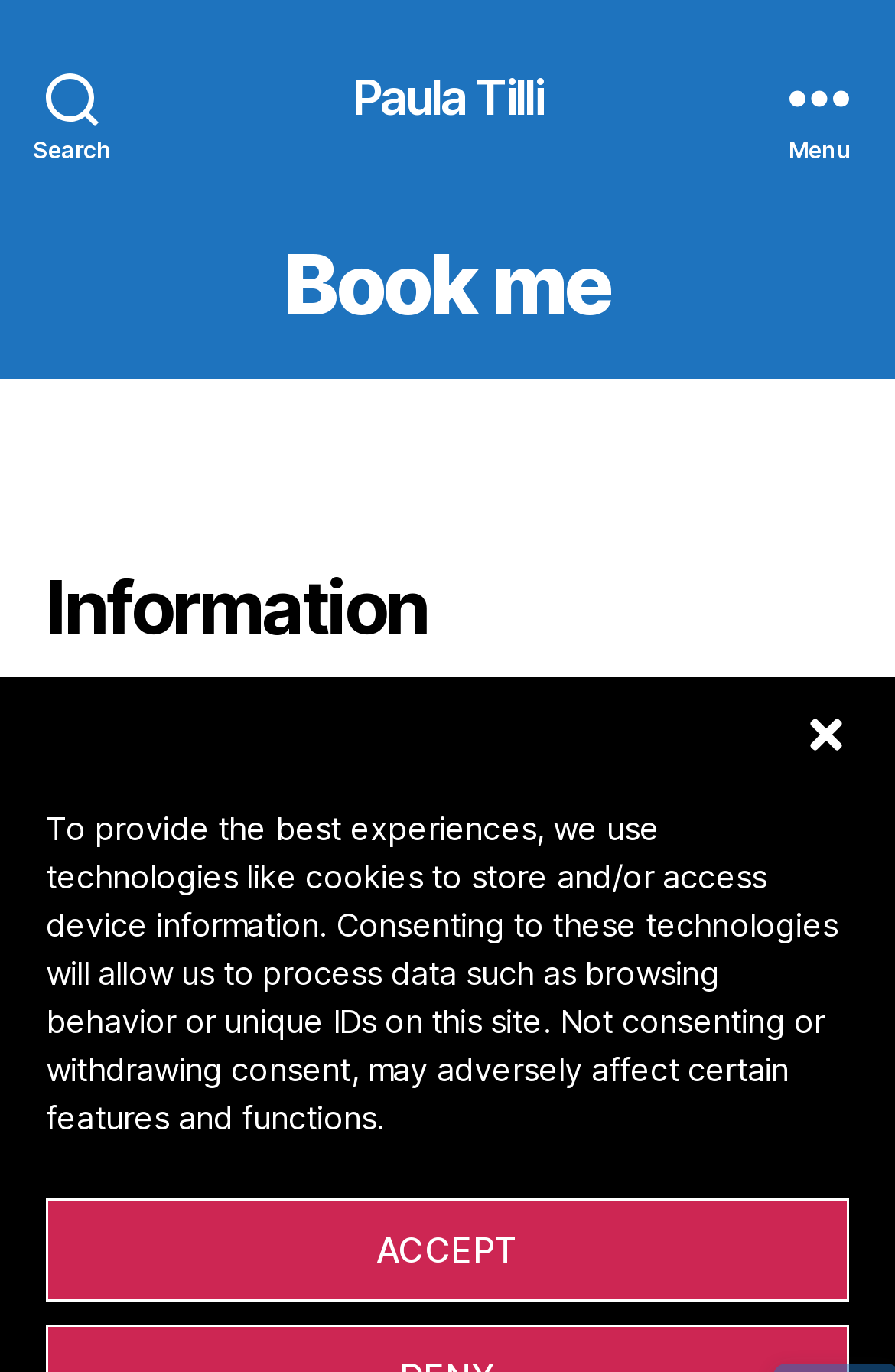Analyze the image and answer the question with as much detail as possible: 
What is the purpose of the contact form?

The webpage mentions that you can use the contact form to book a lecture, and if you want to do so by phone, you need to provide your telephone number.